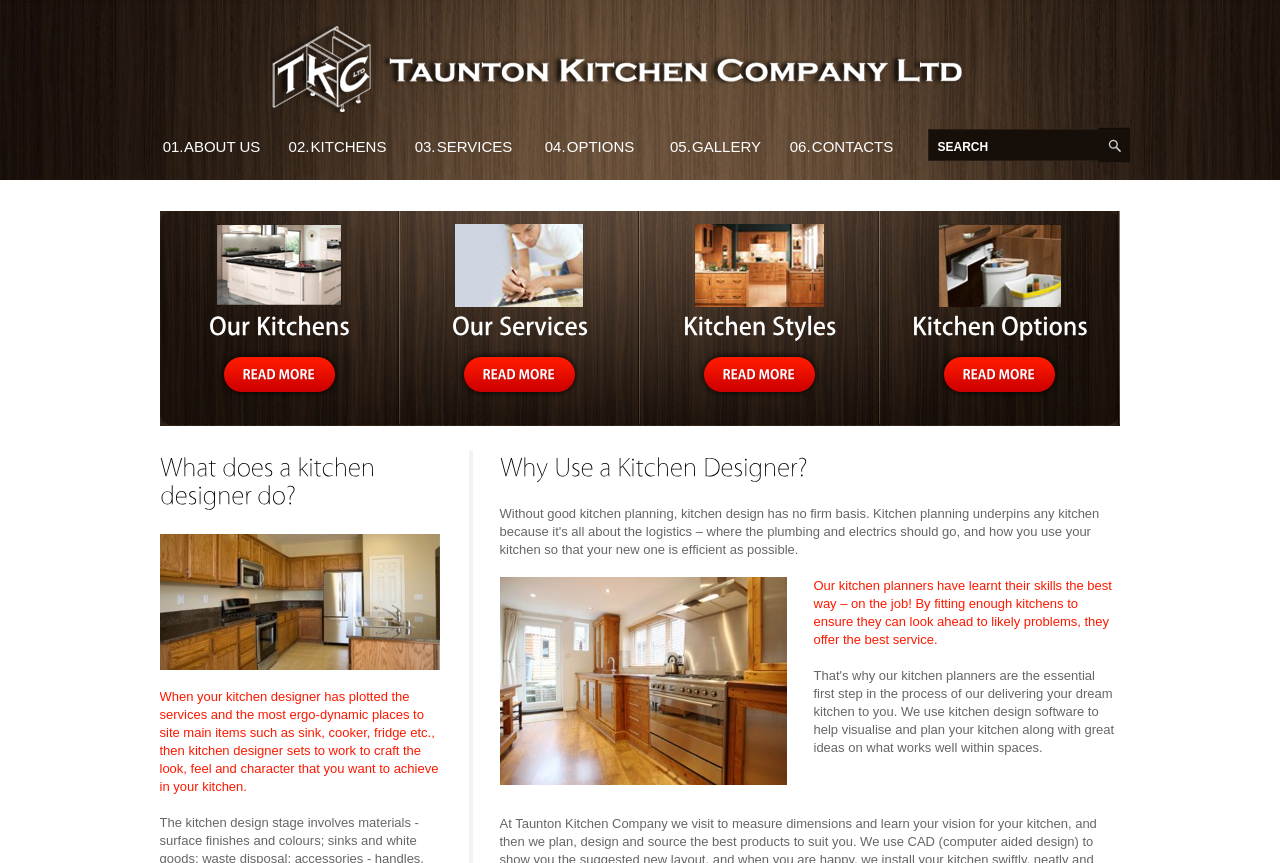Please respond to the question using a single word or phrase:
What is the company name mentioned on the webpage?

Taunton Kitchen Company